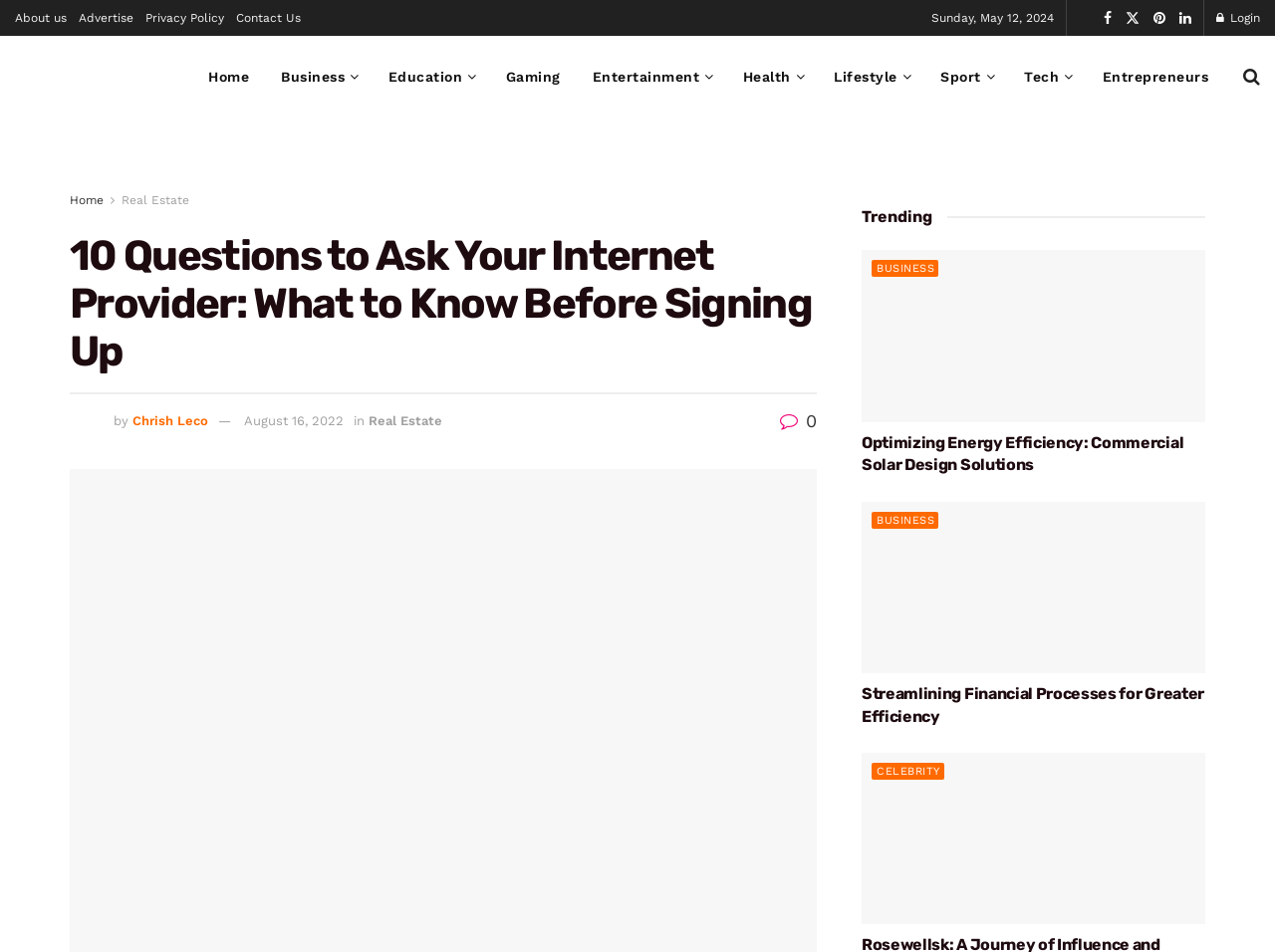How many trending articles are displayed?
Based on the image, answer the question with as much detail as possible.

I scrolled down to the 'Trending' section and counted the number of article summaries displayed, which is 2.